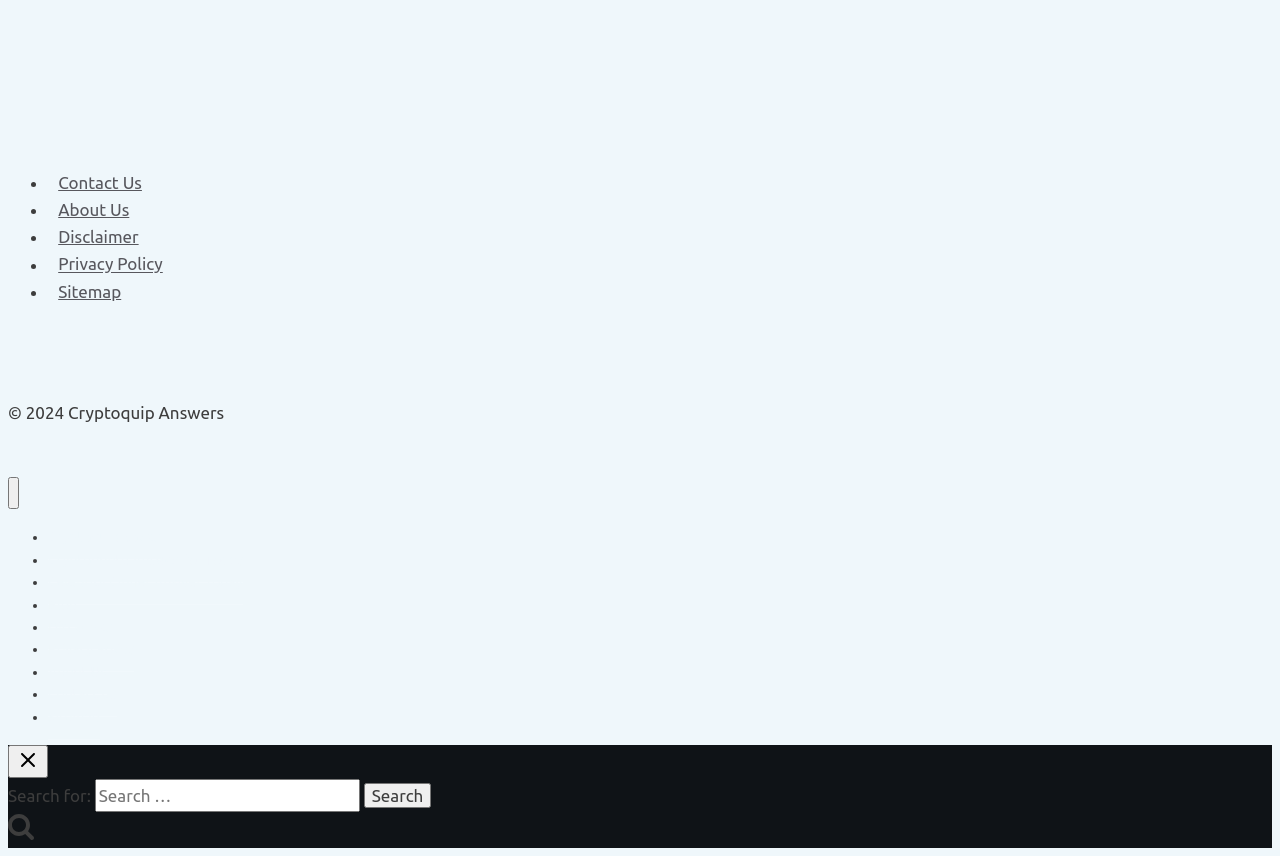What is the function of the search bar?
Using the image as a reference, answer with just one word or a short phrase.

Search for answers